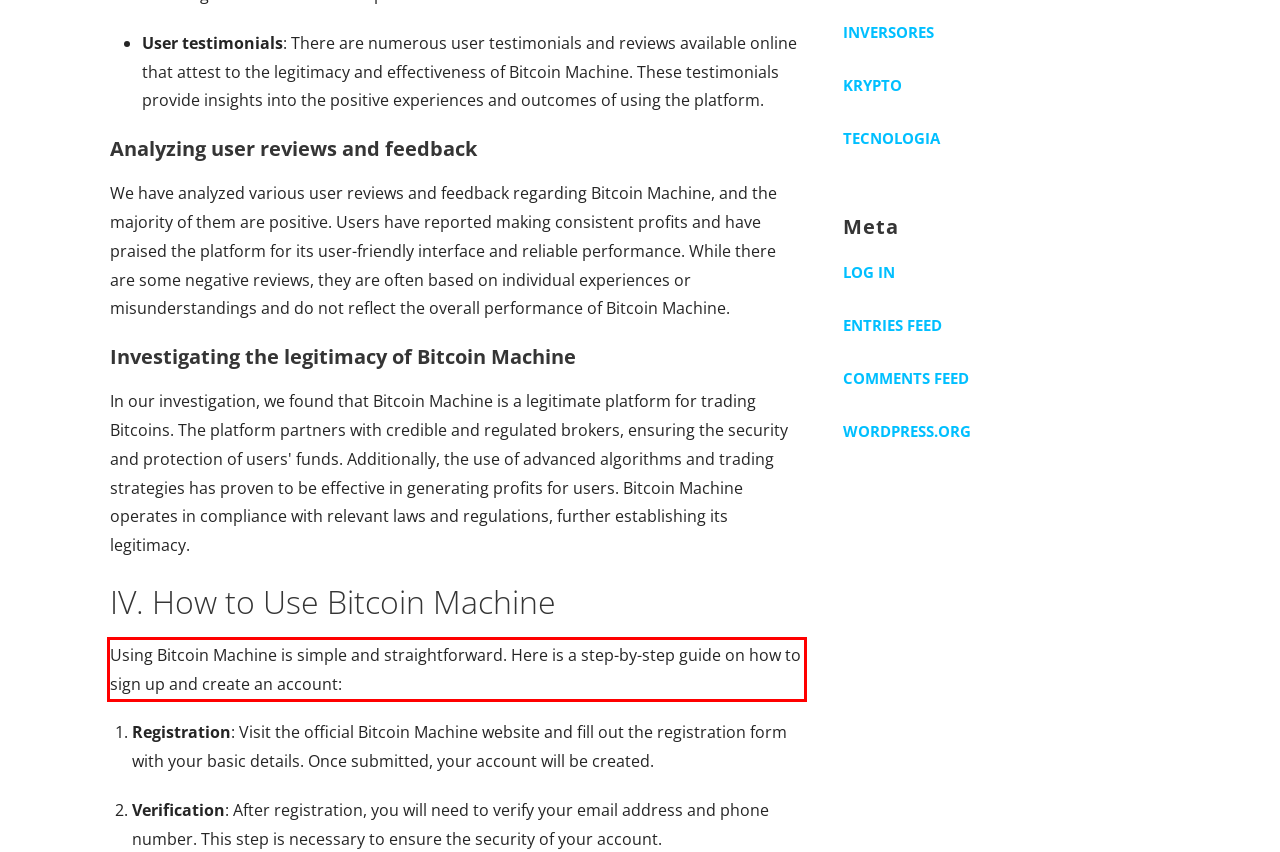Please analyze the provided webpage screenshot and perform OCR to extract the text content from the red rectangle bounding box.

Using Bitcoin Machine is simple and straightforward. Here is a step-by-step guide on how to sign up and create an account: